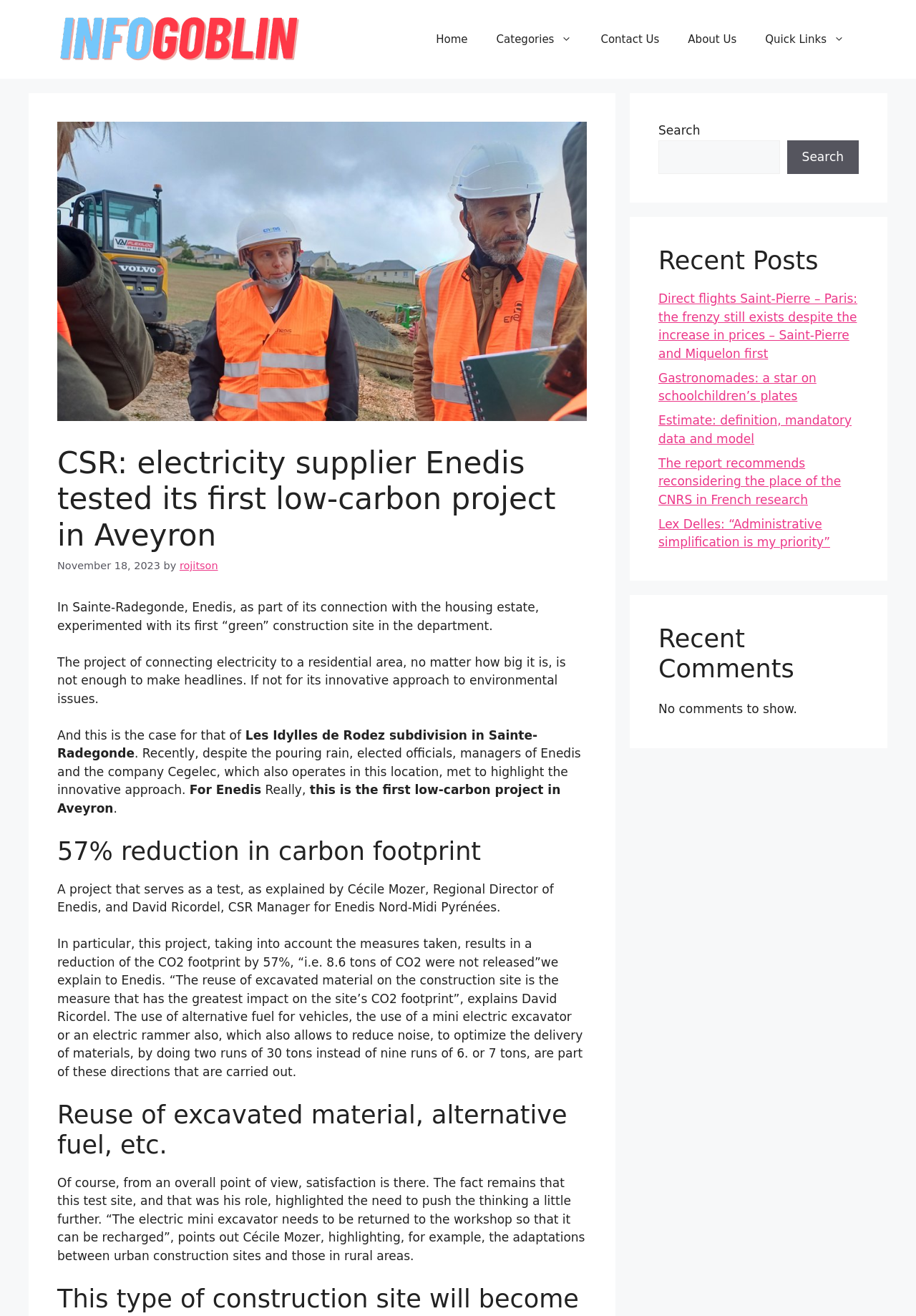Using the description: "parent_node: Search name="s"", identify the bounding box of the corresponding UI element in the screenshot.

[0.719, 0.106, 0.851, 0.132]